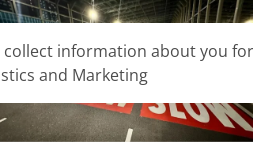Offer a detailed narrative of the image.

The image depicts a view of a roadway featuring large, bright red pavement markings with the word "SLOW" prominently displayed. The setting suggests a focus on traffic safety, likely intended to alert drivers to reduce their speed. The environment is well-lit, possibly indicating nighttime or an indoor facility designed for driving activities, such as a parking structure or a racetrack. This visual emphasizes the importance of clear and effective road markings in enhancing visibility and guiding driver behavior for safety. The overall context highlights ongoing efforts in traffic management and the use of materials designed for optimum performance and clarity.